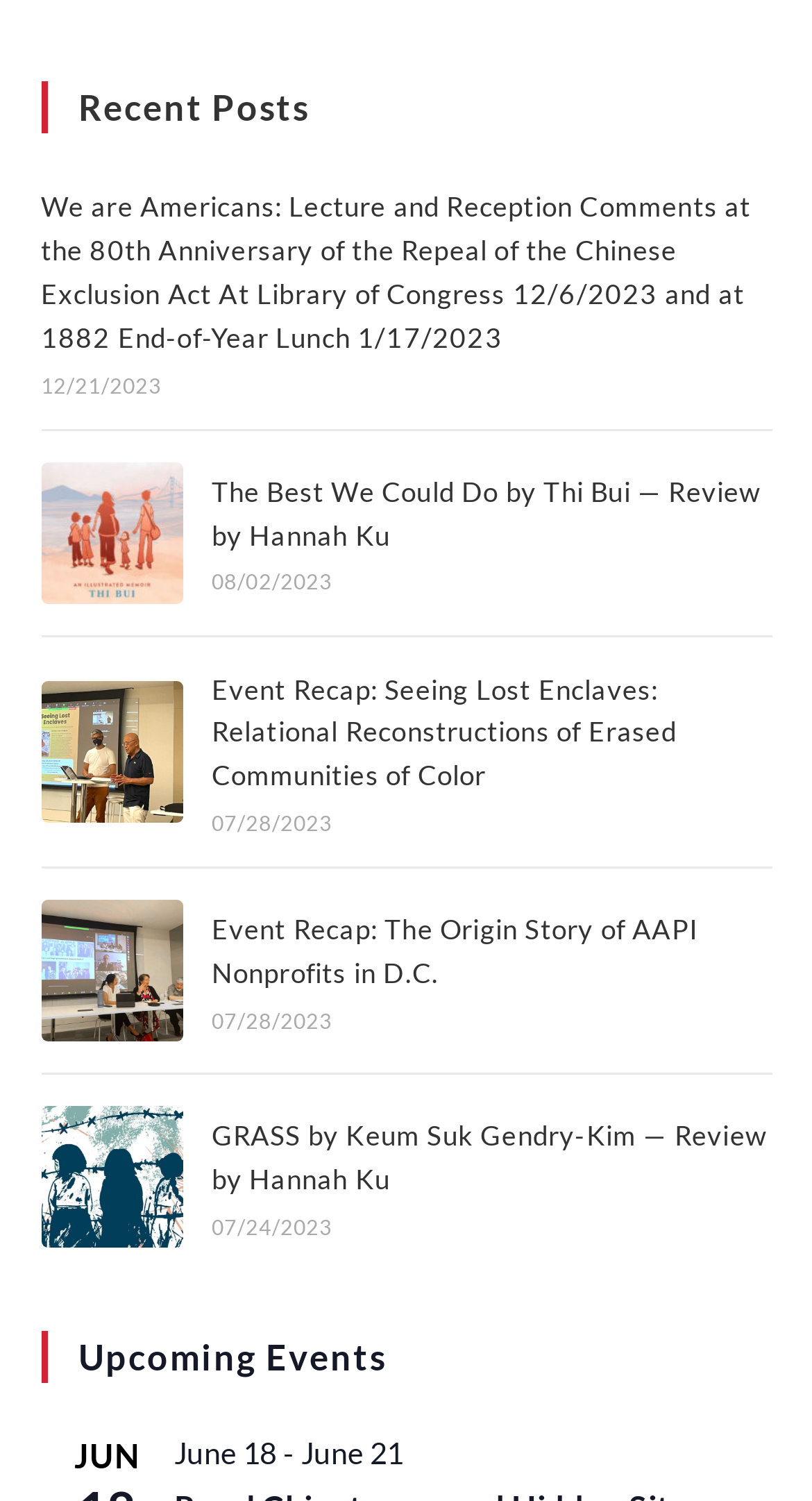How many posts are listed on the page?
Look at the image and respond with a single word or a short phrase.

5